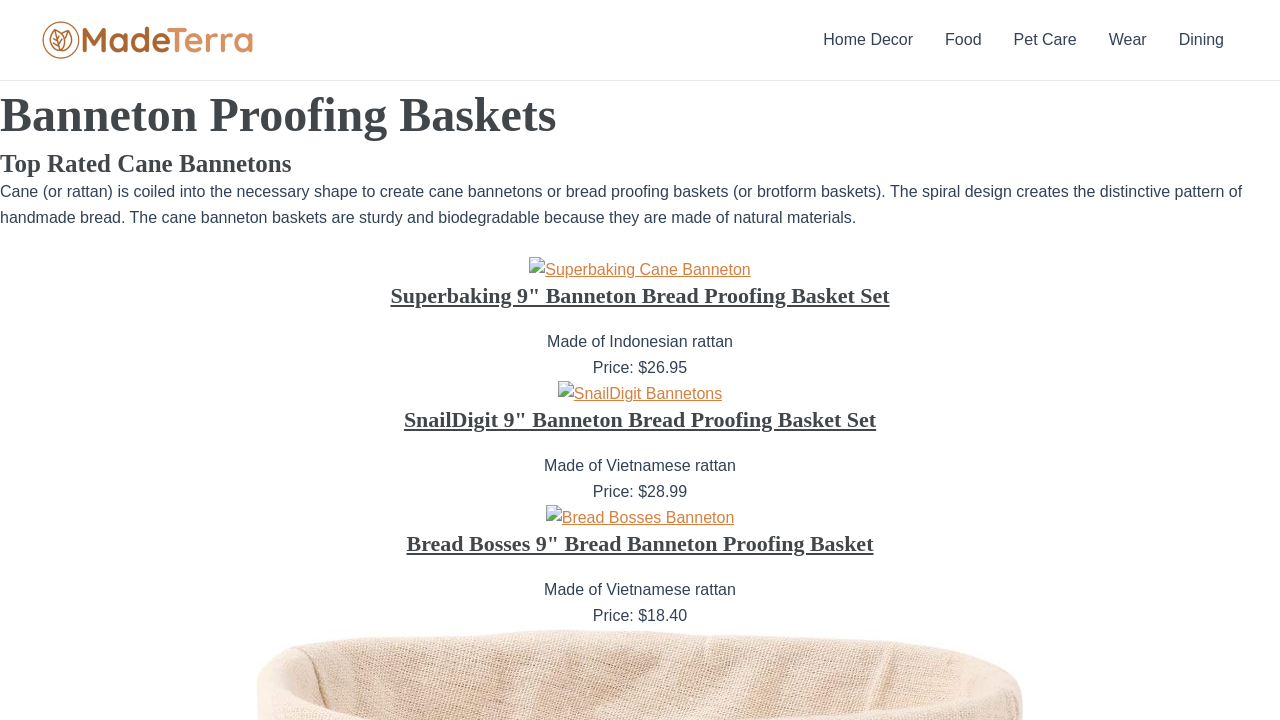Pinpoint the bounding box coordinates of the area that should be clicked to complete the following instruction: "Explore Bread Bosses 9" Bread Banneton Proofing Basket". The coordinates must be given as four float numbers between 0 and 1, i.e., [left, top, right, bottom].

[0.318, 0.738, 0.682, 0.772]